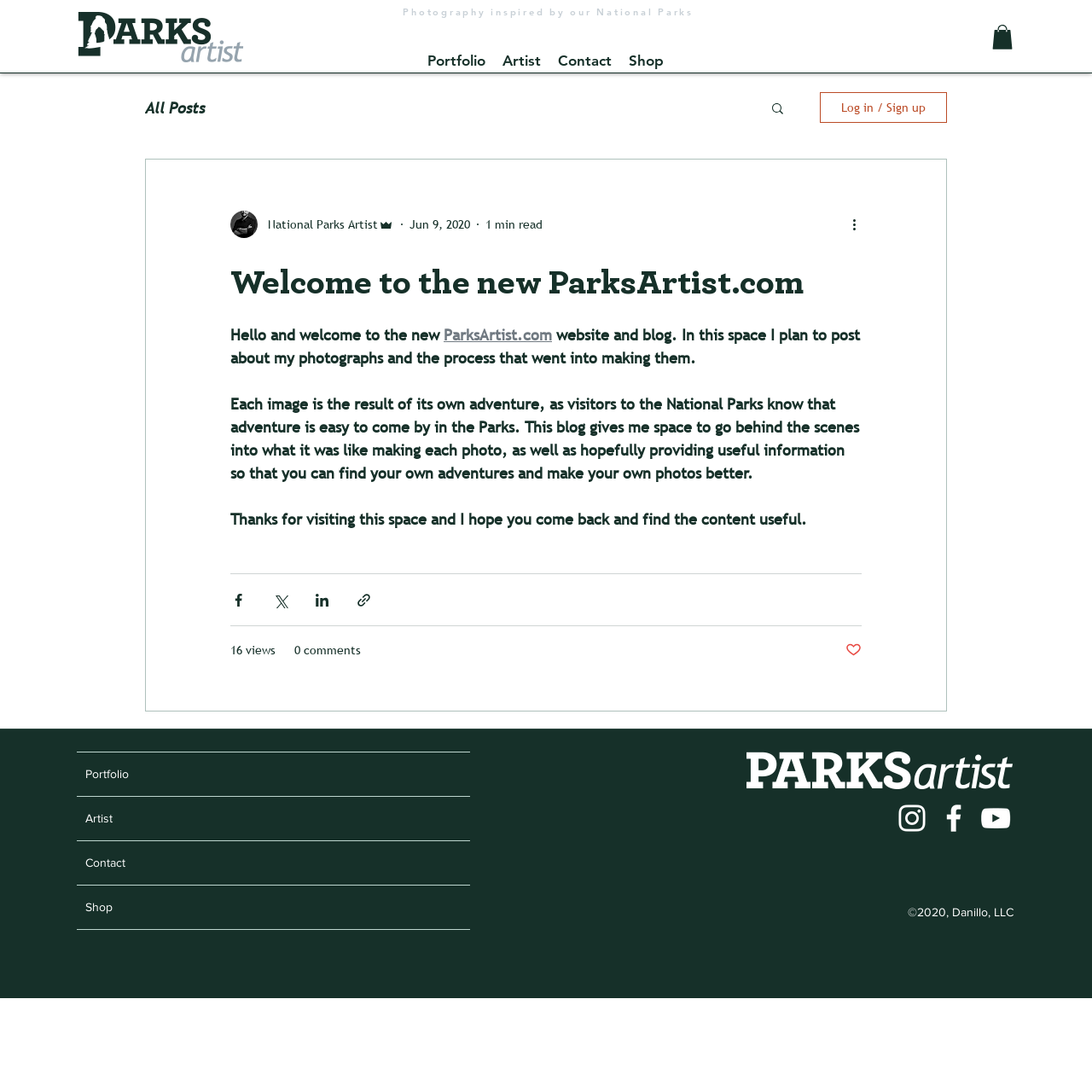Please locate and generate the primary heading on this webpage.

Welcome to the new ParksArtist.com